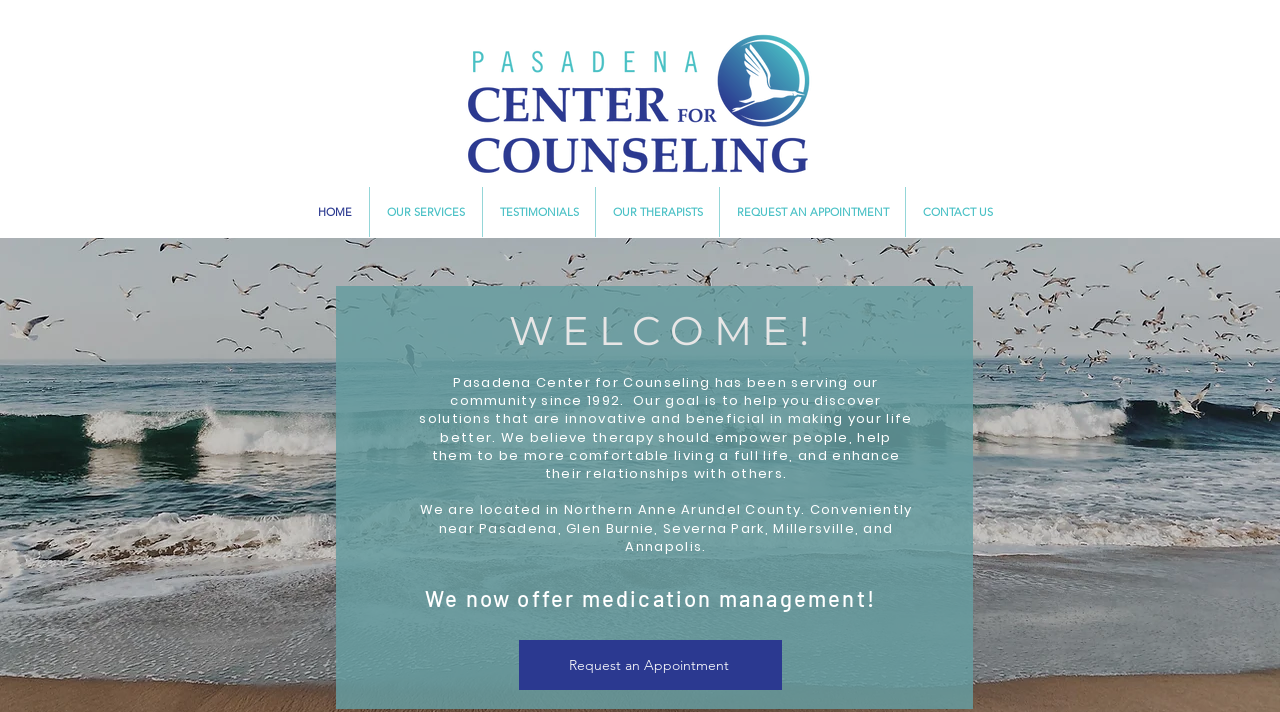Give a one-word or one-phrase response to the question:
What can be requested?

An appointment